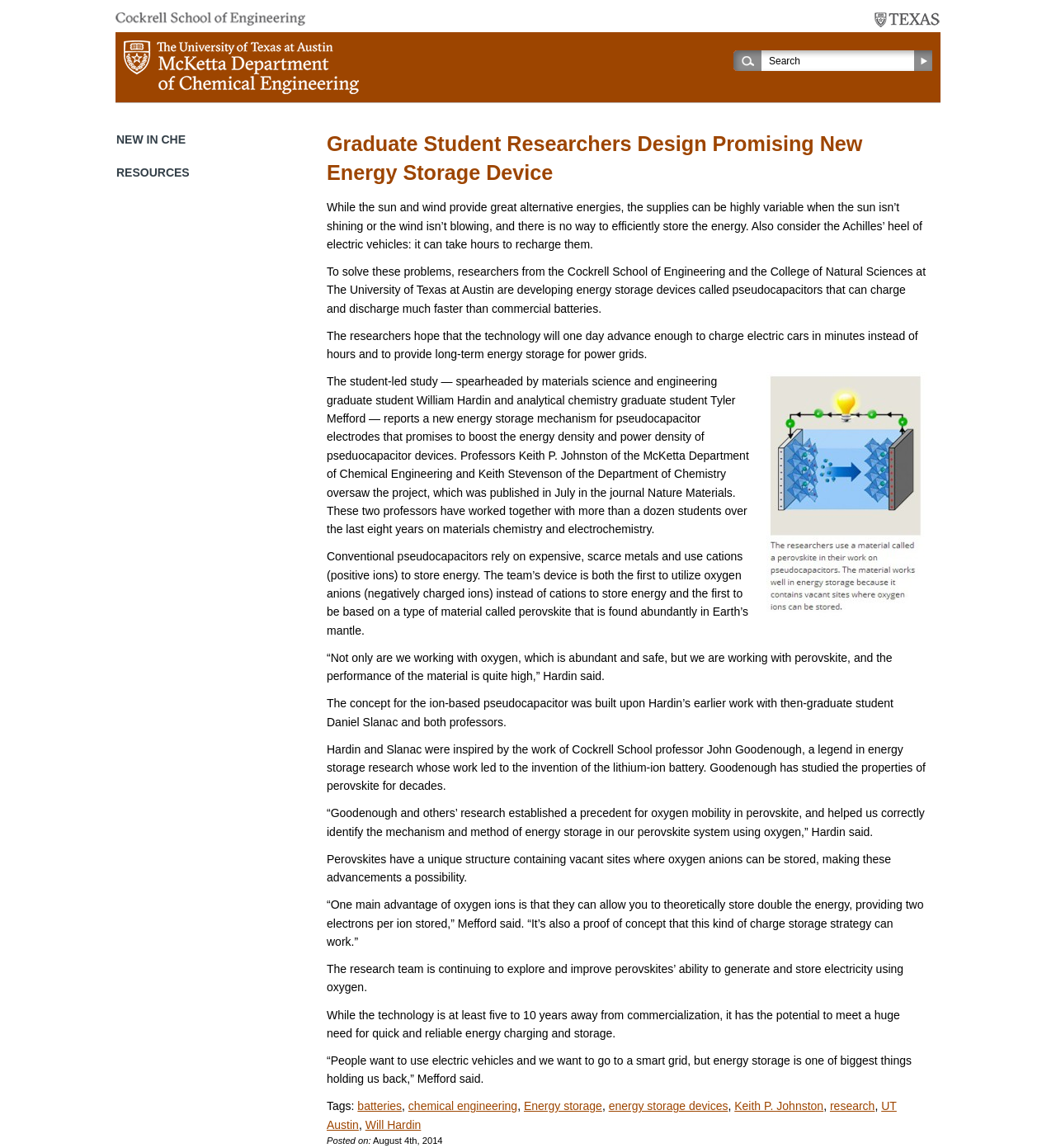Determine the bounding box coordinates of the region I should click to achieve the following instruction: "Search for keywords". Ensure the bounding box coordinates are four float numbers between 0 and 1, i.e., [left, top, right, bottom].

[0.728, 0.048, 0.866, 0.058]